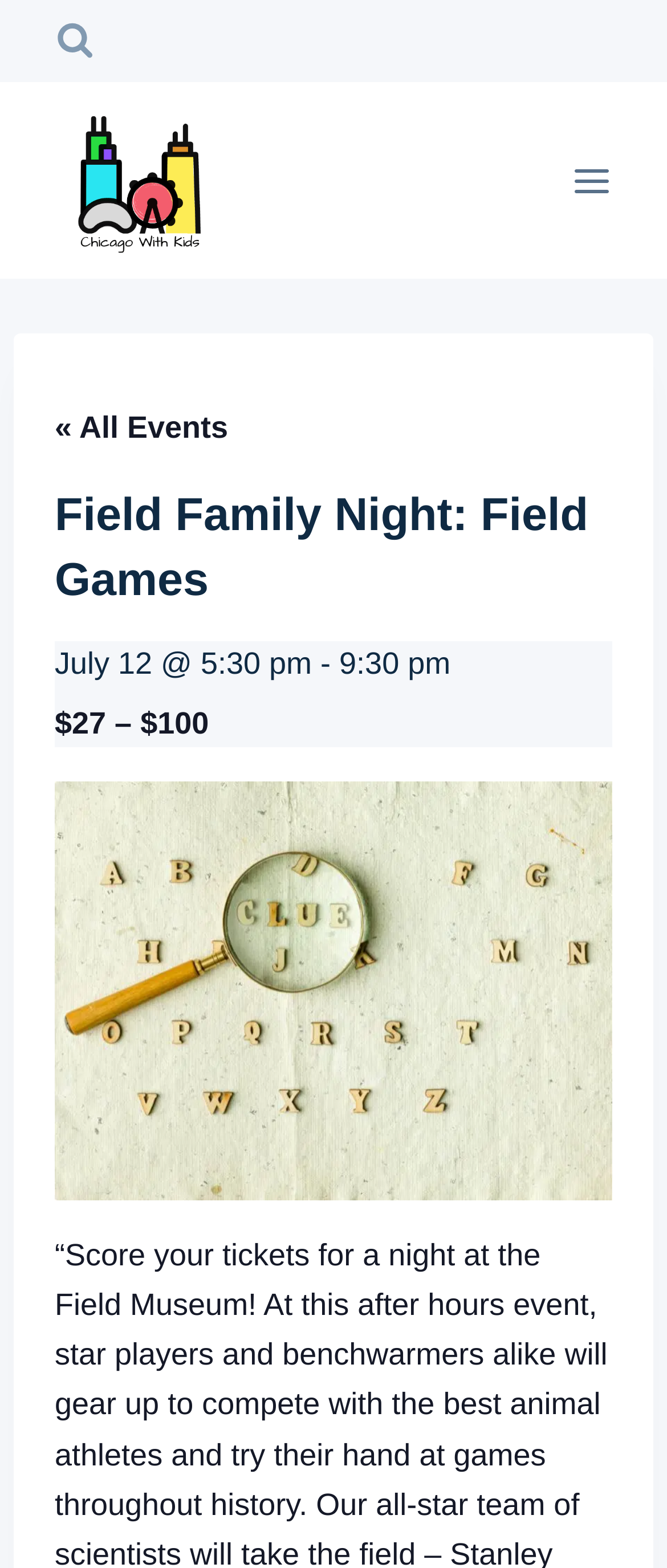Summarize the webpage with intricate details.

The webpage is about Field Family Night: Field Games, an event in Chicago. At the top left, there is a button to view the search form. Next to it, there is a link to "Chicago With Kids" accompanied by an image with the same name. 

On the top right, there is a button to open the menu. Below the top section, there is a link to "« All Events" on the left side. The main content starts with a heading that repeats the title "Field Family Night: Field Games". 

Underneath the title, there is a subheading that provides the date and time of the event, "July 12 @ 5:30 pm - 9:30 pm". The event details are followed by a static text showing the price range, "$27 – $100". 

Below the price information, there is an image related to a "magnifying class on the word 'clue'". At the bottom right, there is a button to scroll to the top of the page.